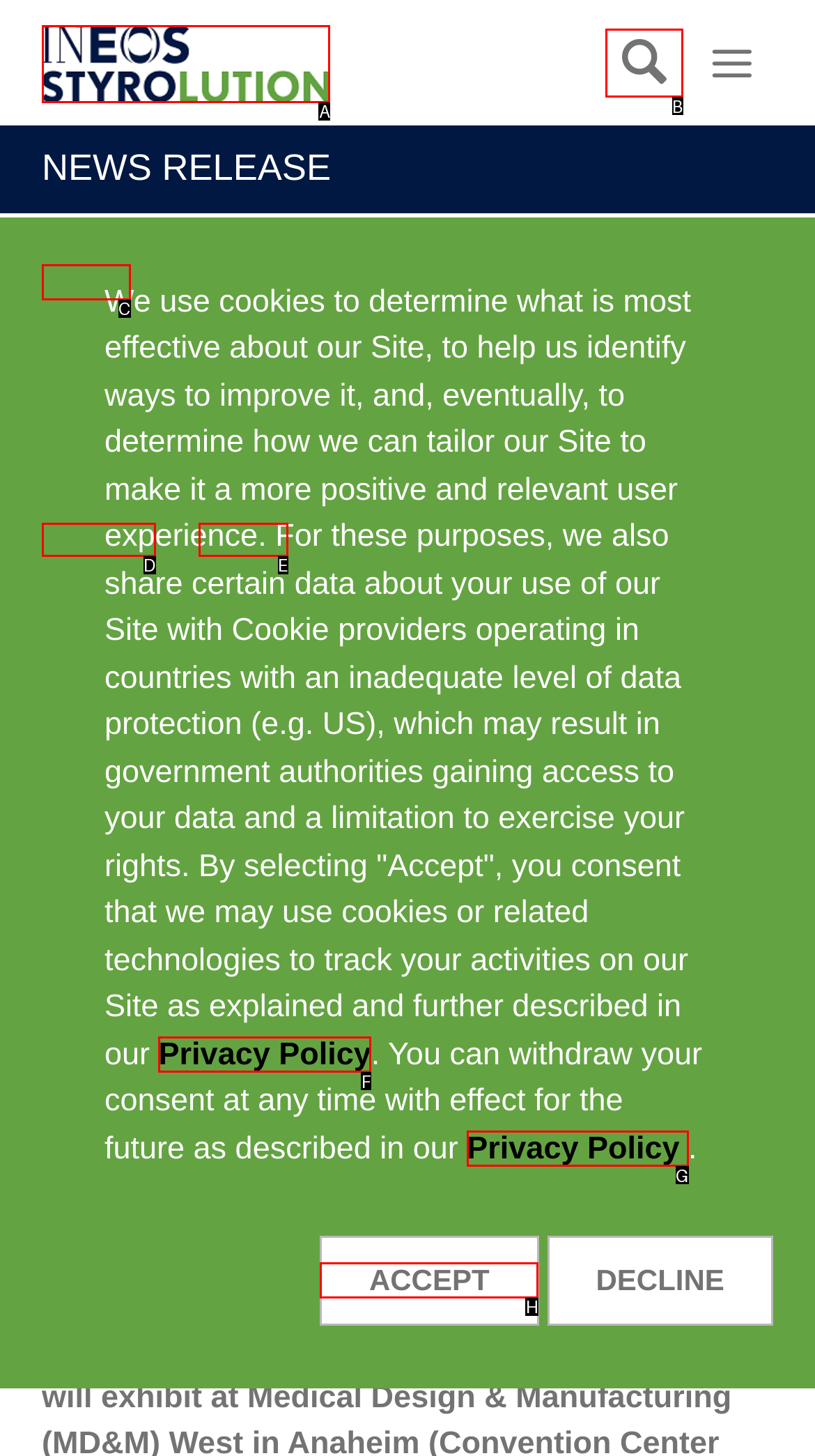Select the appropriate HTML element that needs to be clicked to finish the task: View more about INEOS Styrolution
Reply with the letter of the chosen option.

B